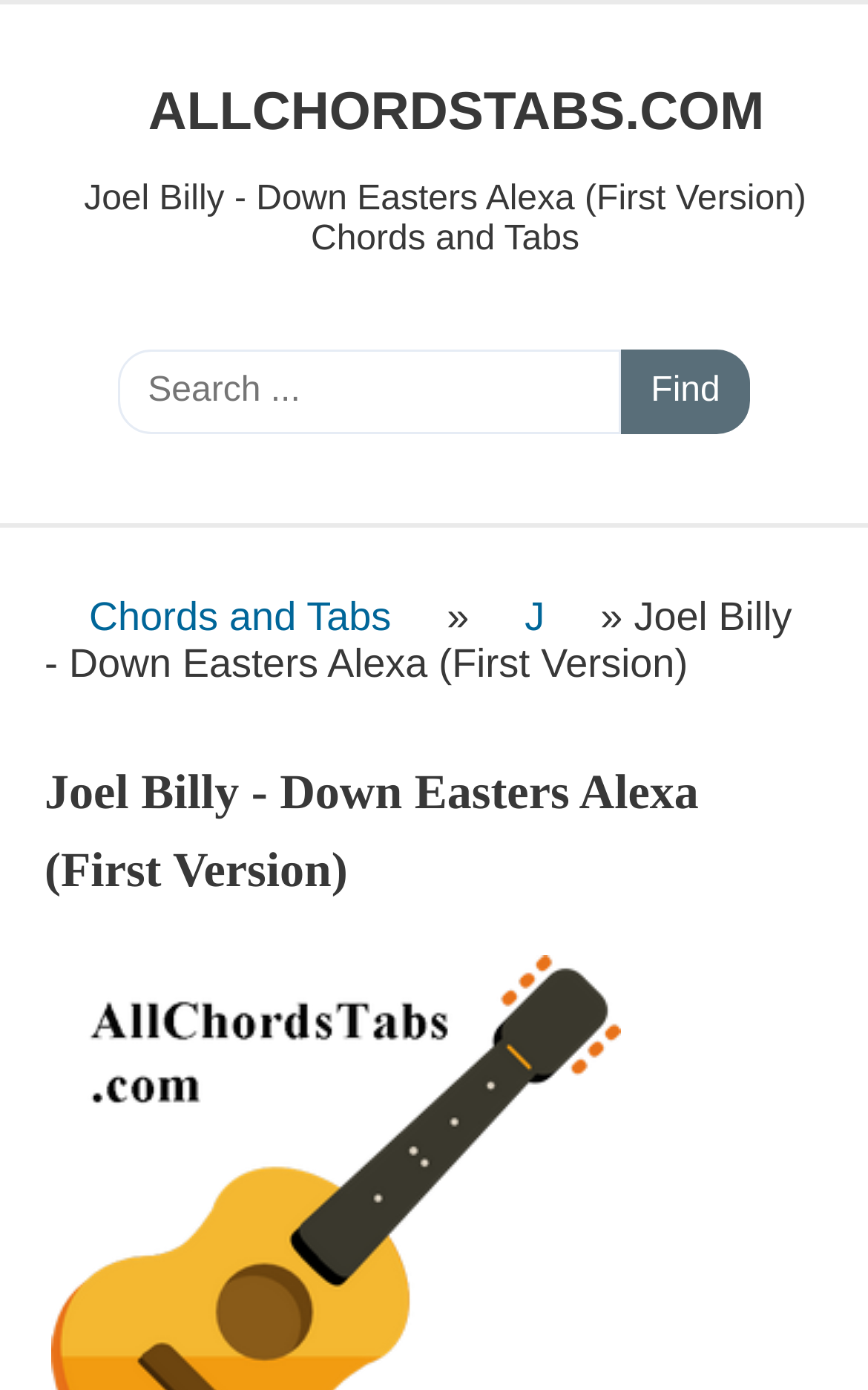What is the name of the singer or group?
Please respond to the question thoroughly and include all relevant details.

The heading at the top of the webpage reads 'Joel Billy - Down Easters Alexa (First Version) Chords and Tabs', which indicates that Joel Billy is the singer or group associated with the song.